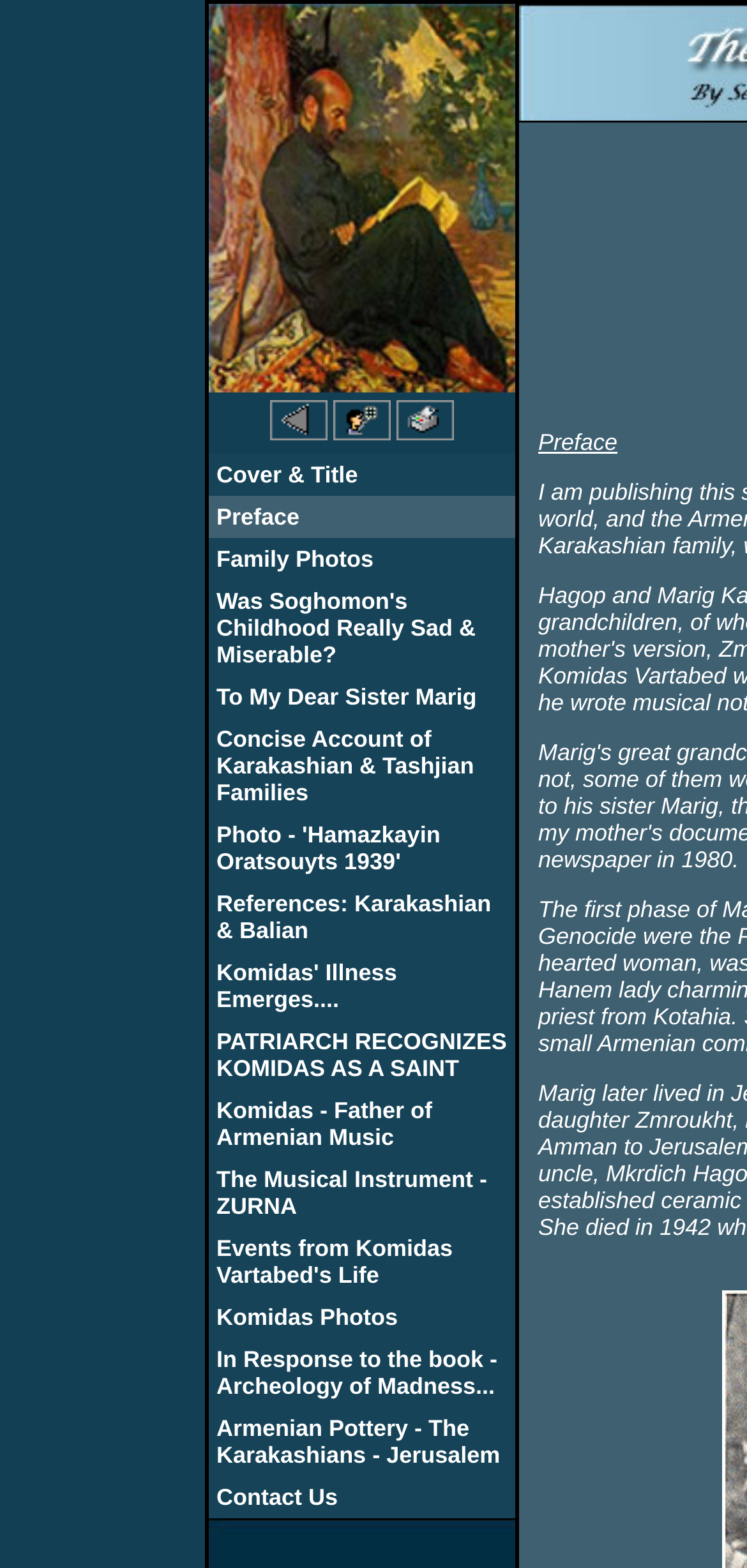Specify the bounding box coordinates of the area that needs to be clicked to achieve the following instruction: "Read 'Was Soghomon's Childhood Really Sad & Miserable?'".

[0.29, 0.375, 0.637, 0.426]